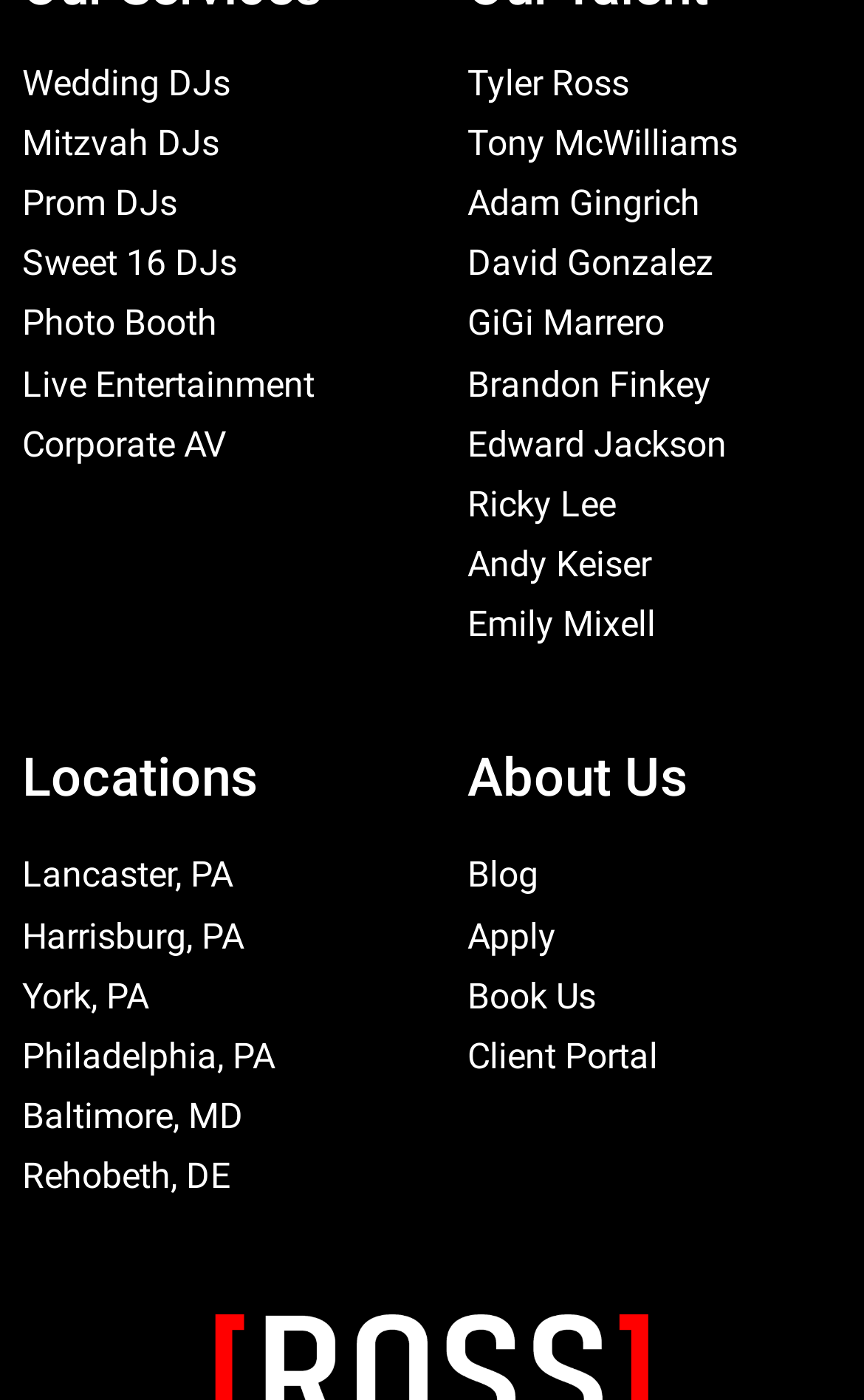What is the last link under 'About Us'?
From the screenshot, provide a brief answer in one word or phrase.

Client Portal